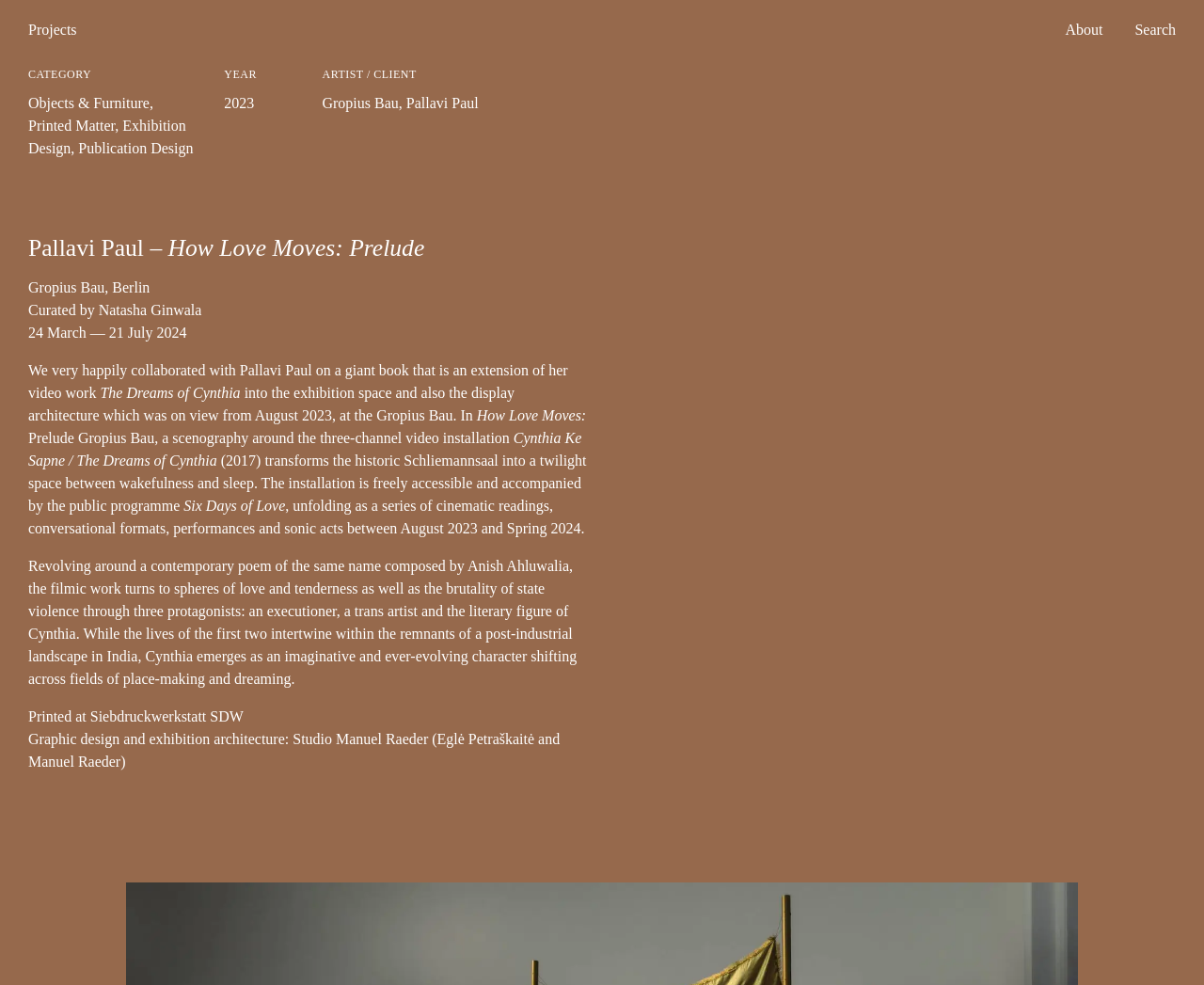Please pinpoint the bounding box coordinates for the region I should click to adhere to this instruction: "View Saratoga CERT".

None